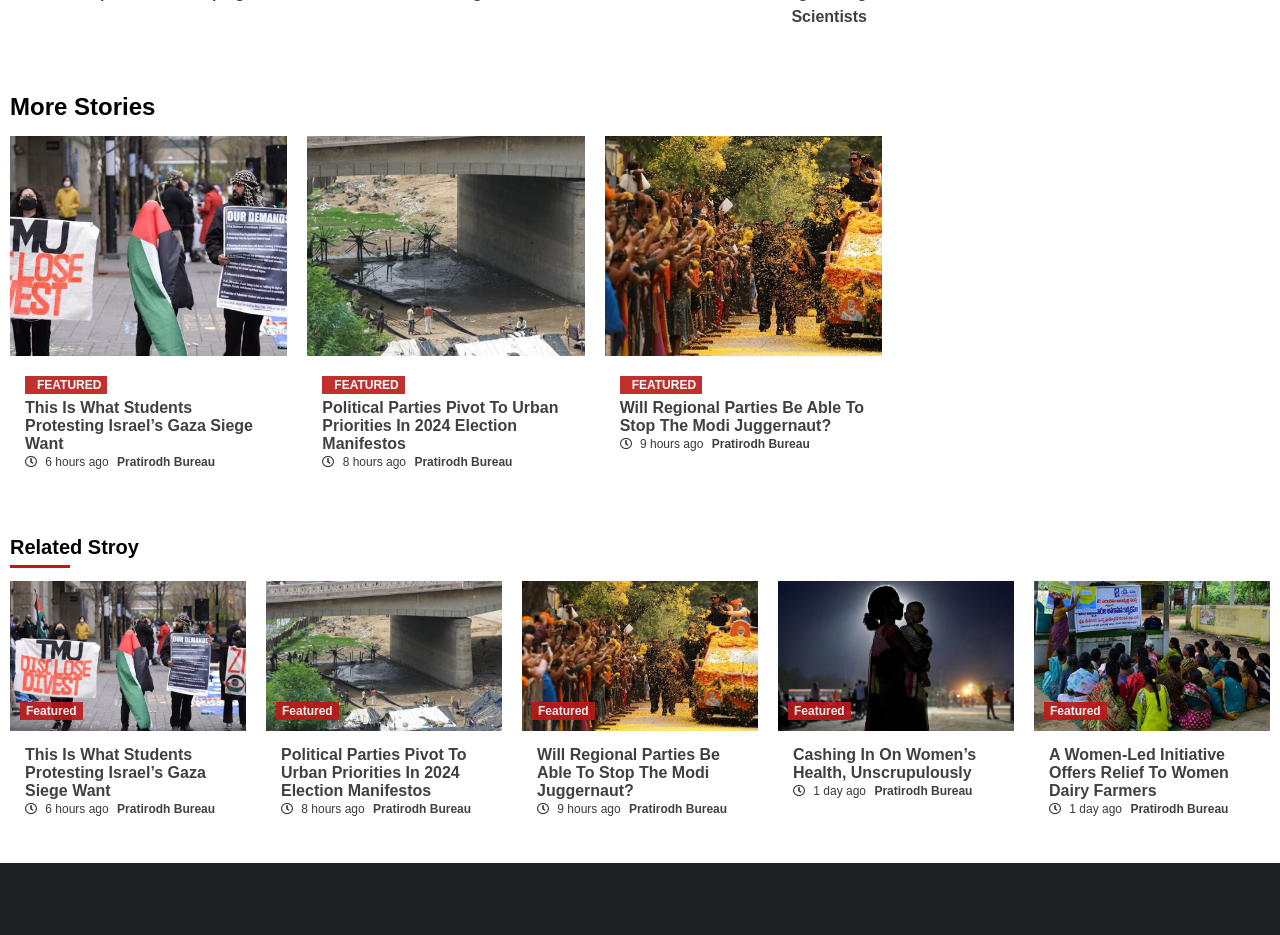Identify the bounding box coordinates of the area that should be clicked in order to complete the given instruction: "Click on the 'This Is What Students Protesting Israel’s Gaza Siege Want' article". The bounding box coordinates should be four float numbers between 0 and 1, i.e., [left, top, right, bottom].

[0.02, 0.426, 0.213, 0.484]